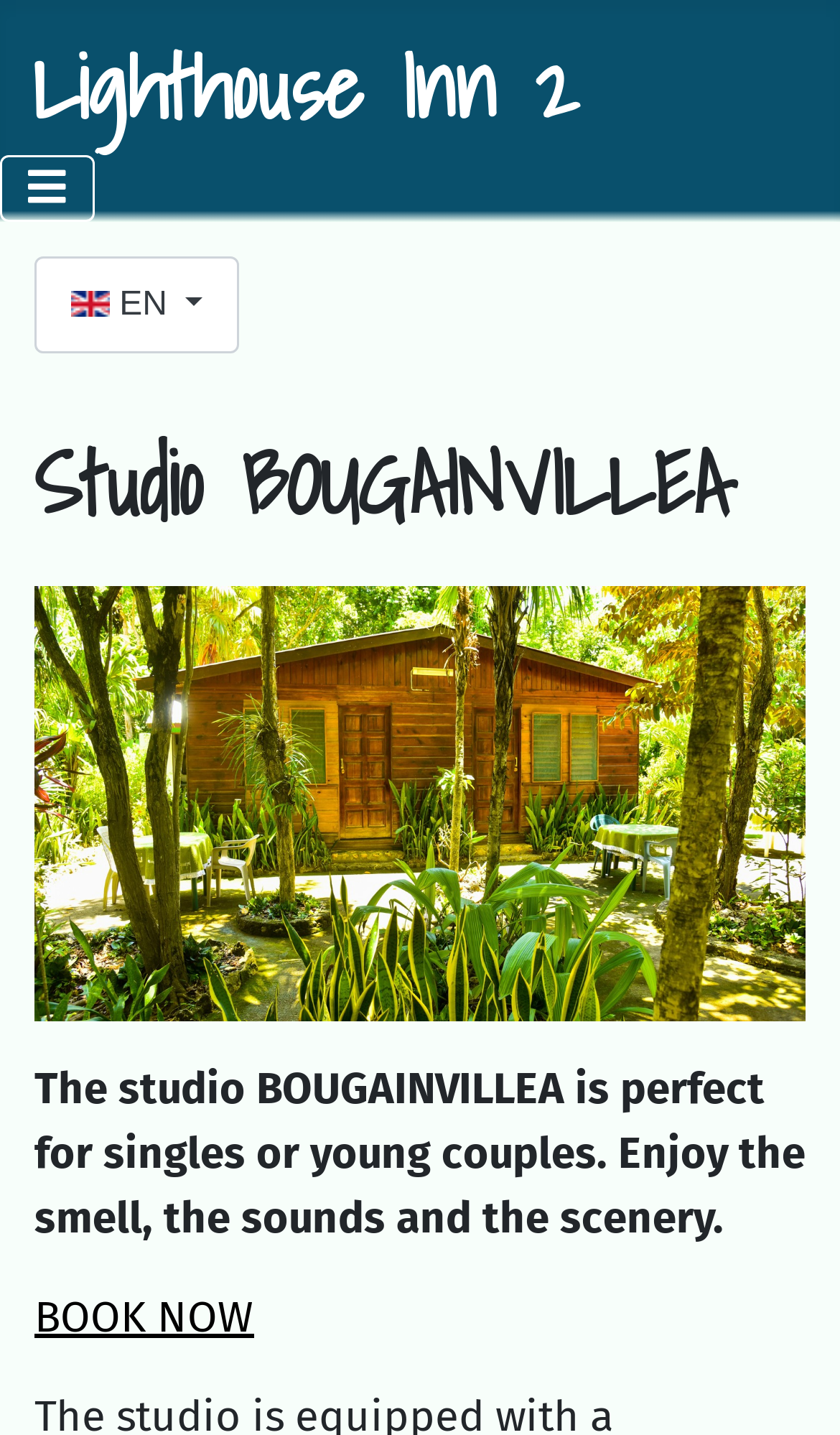From the details in the image, provide a thorough response to the question: What is the action that can be taken on the studio?

I found the answer by looking at the link element with the text 'BOOK NOW' which is a child of the button element with the text 'Select your language English (United Kingdom) EN'.